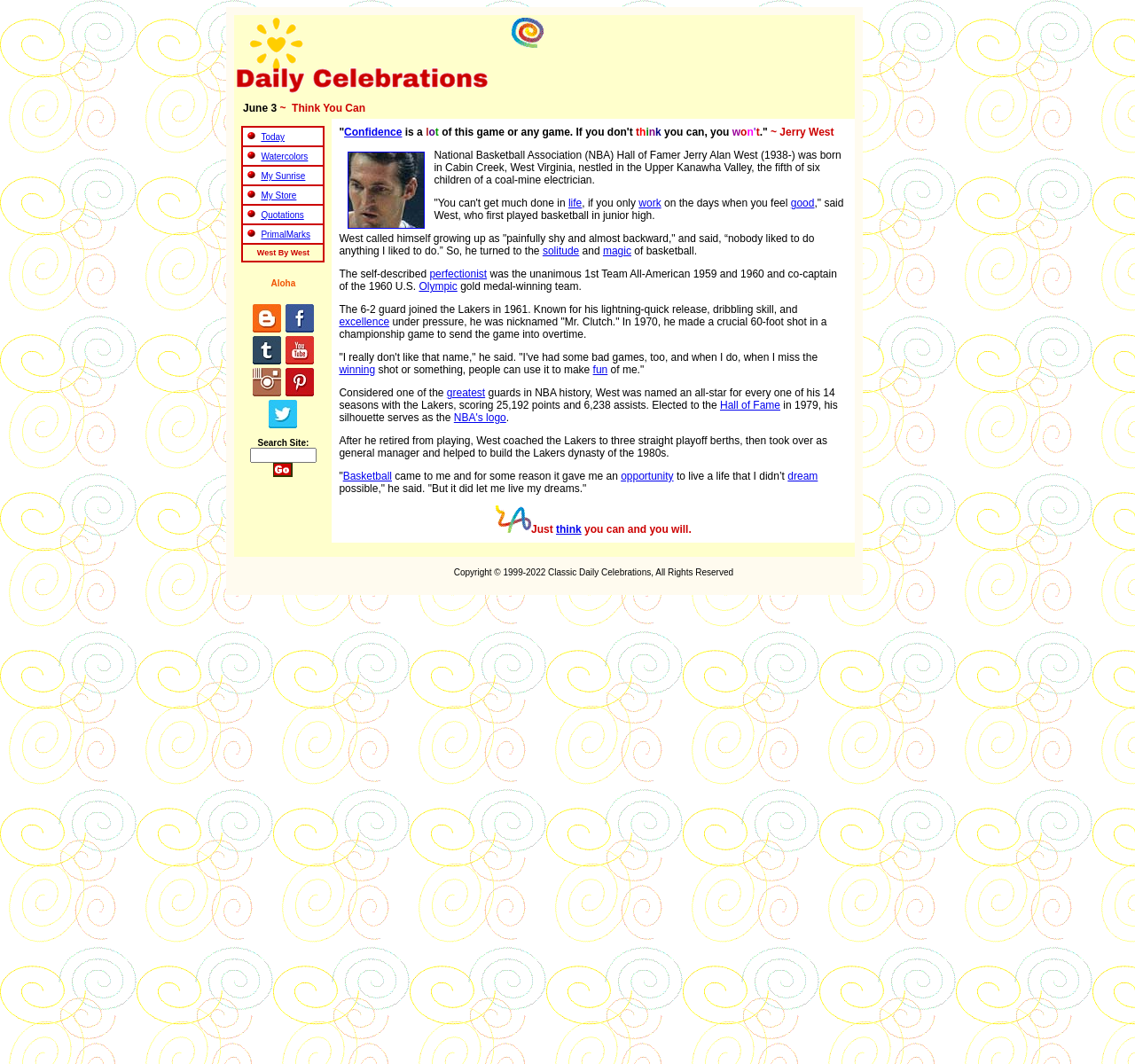Identify the bounding box coordinates for the UI element described as follows: parent_node: Aloha. Use the format (top-left x, top-left y, bottom-right x, bottom-right y) and ensure all values are floating point numbers between 0 and 1.

[0.251, 0.301, 0.276, 0.315]